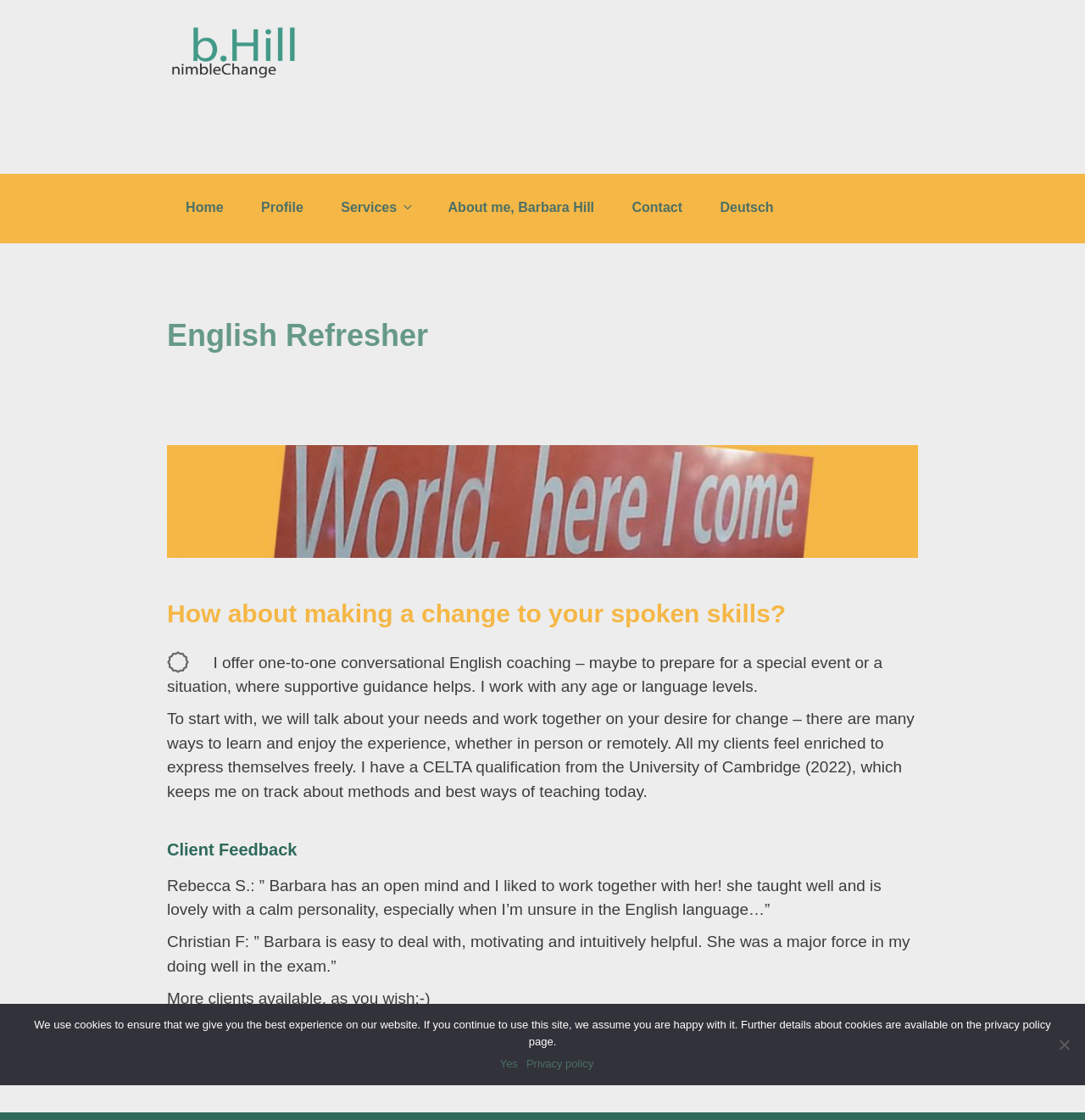Using floating point numbers between 0 and 1, provide the bounding box coordinates in the format (top-left x, top-left y, bottom-right x, bottom-right y). Locate the UI element described here: settings

[0.618, 0.945, 0.658, 0.959]